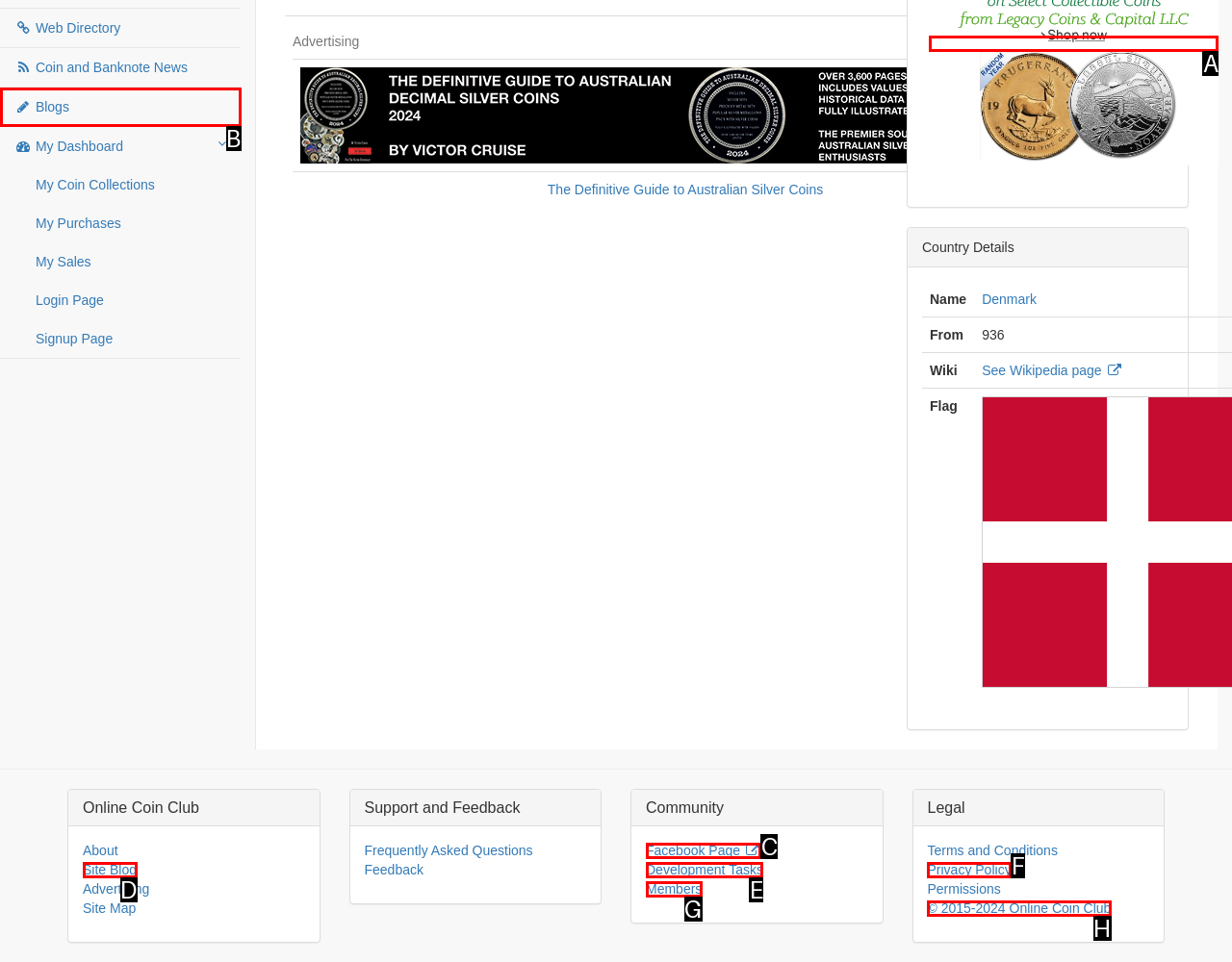Which lettered option matches the following description: alt="Buy coins at Amazon"
Provide the letter of the matching option directly.

A